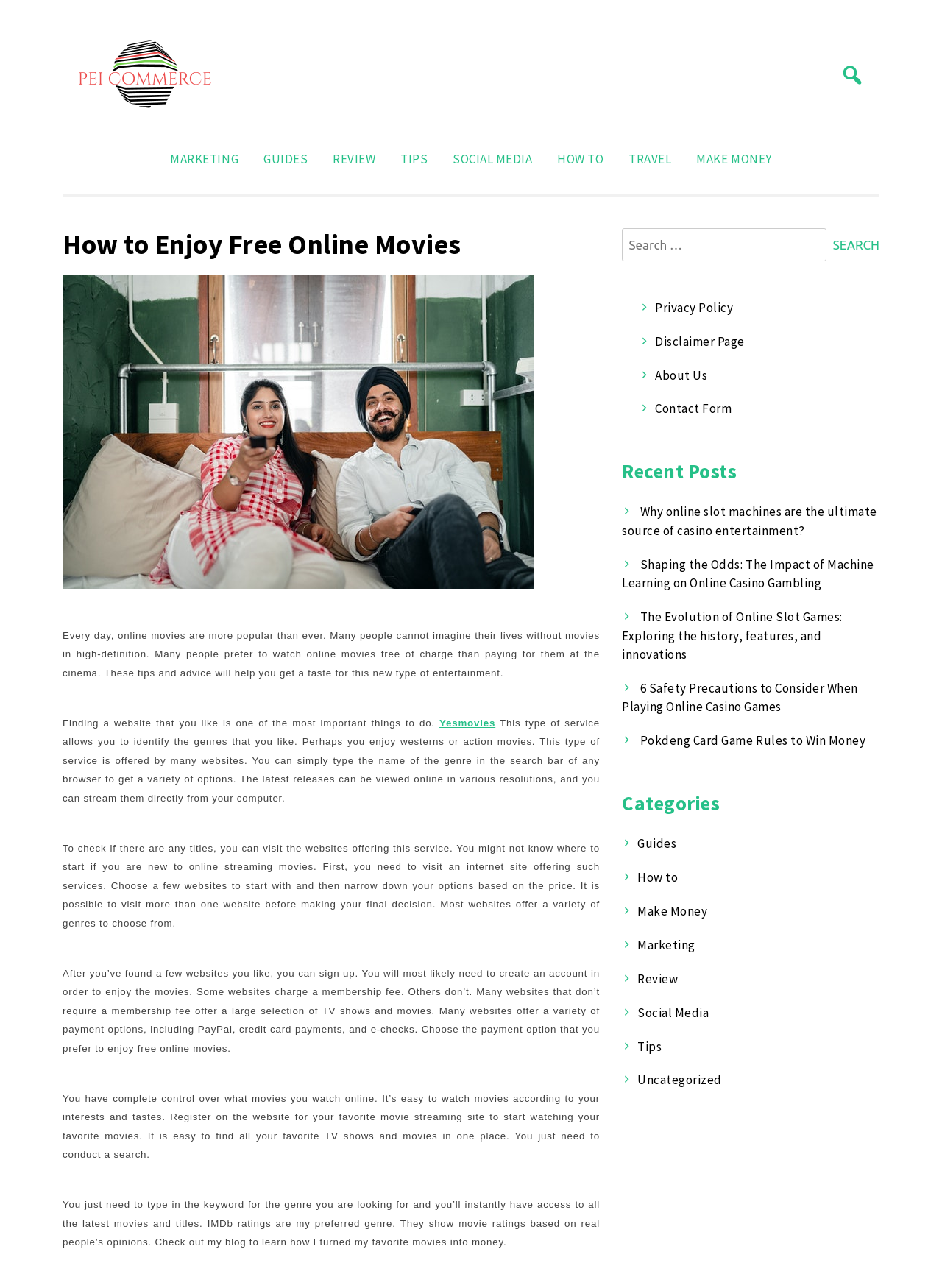Find the bounding box coordinates of the clickable element required to execute the following instruction: "Check the 'Recent Posts'". Provide the coordinates as four float numbers between 0 and 1, i.e., [left, top, right, bottom].

[0.66, 0.354, 0.934, 0.378]